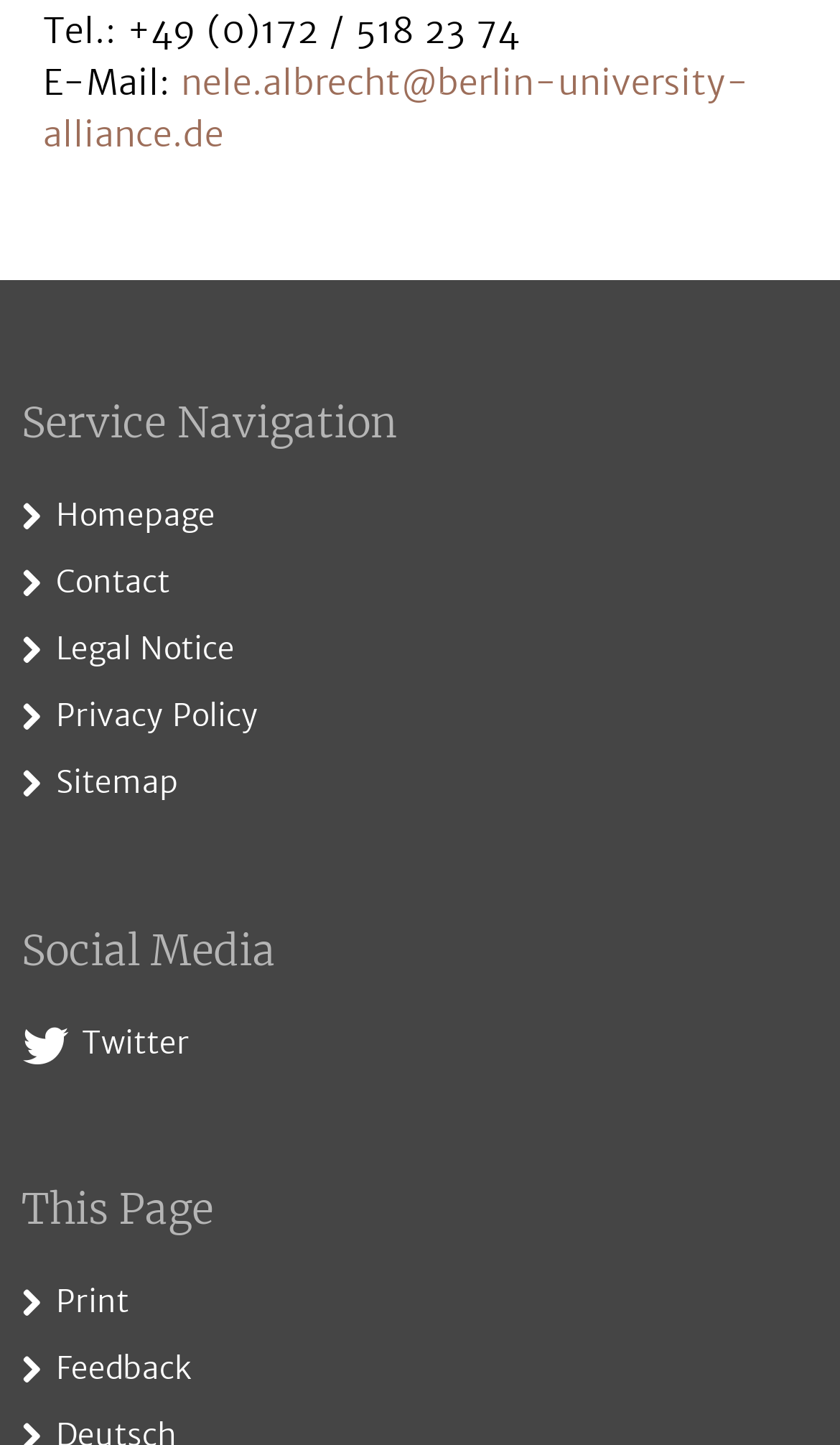Please locate the clickable area by providing the bounding box coordinates to follow this instruction: "go to homepage".

[0.067, 0.343, 0.256, 0.37]